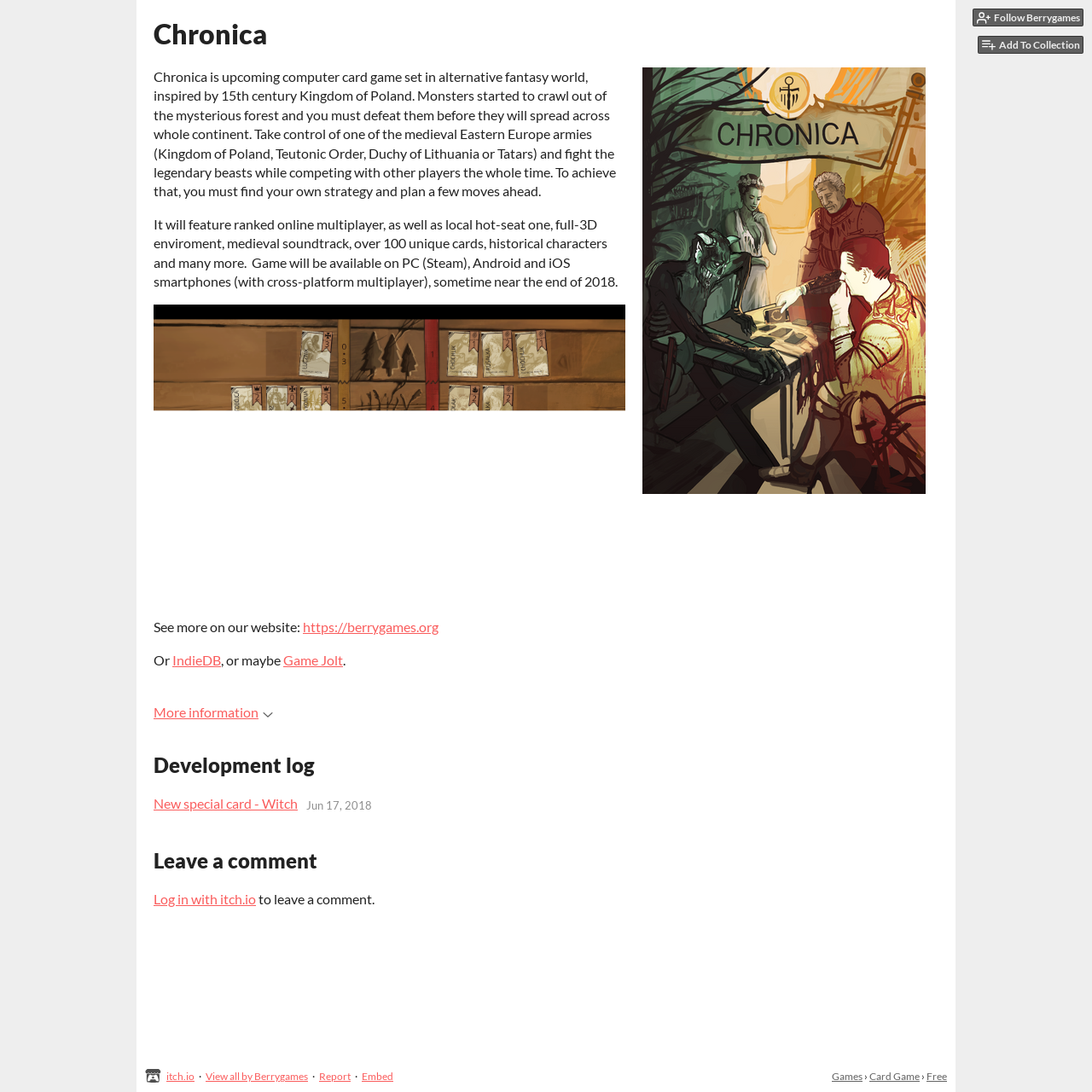Please specify the bounding box coordinates of the element that should be clicked to execute the given instruction: 'Visit the official website'. Ensure the coordinates are four float numbers between 0 and 1, expressed as [left, top, right, bottom].

[0.277, 0.567, 0.402, 0.581]